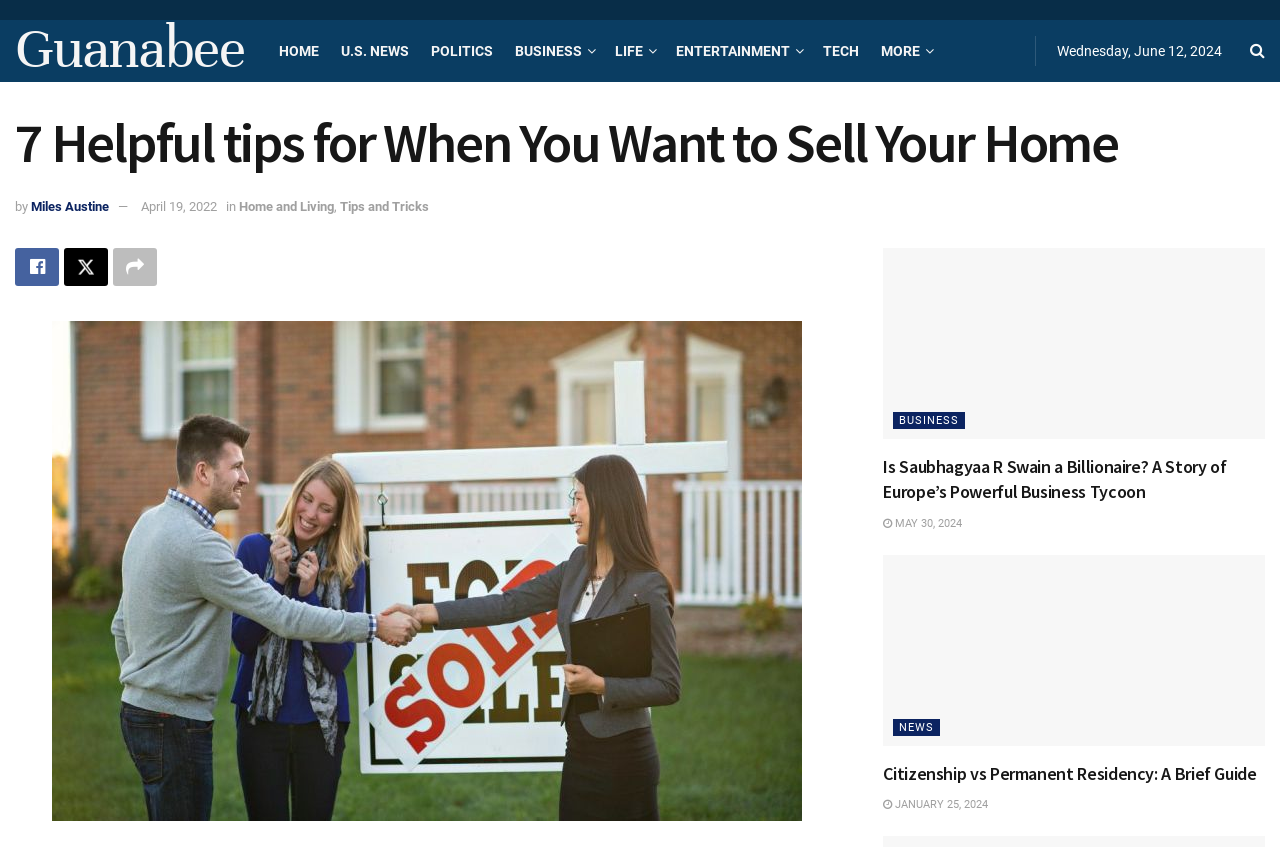Extract the primary headline from the webpage and present its text.

7 Helpful tips for When You Want to Sell Your Home